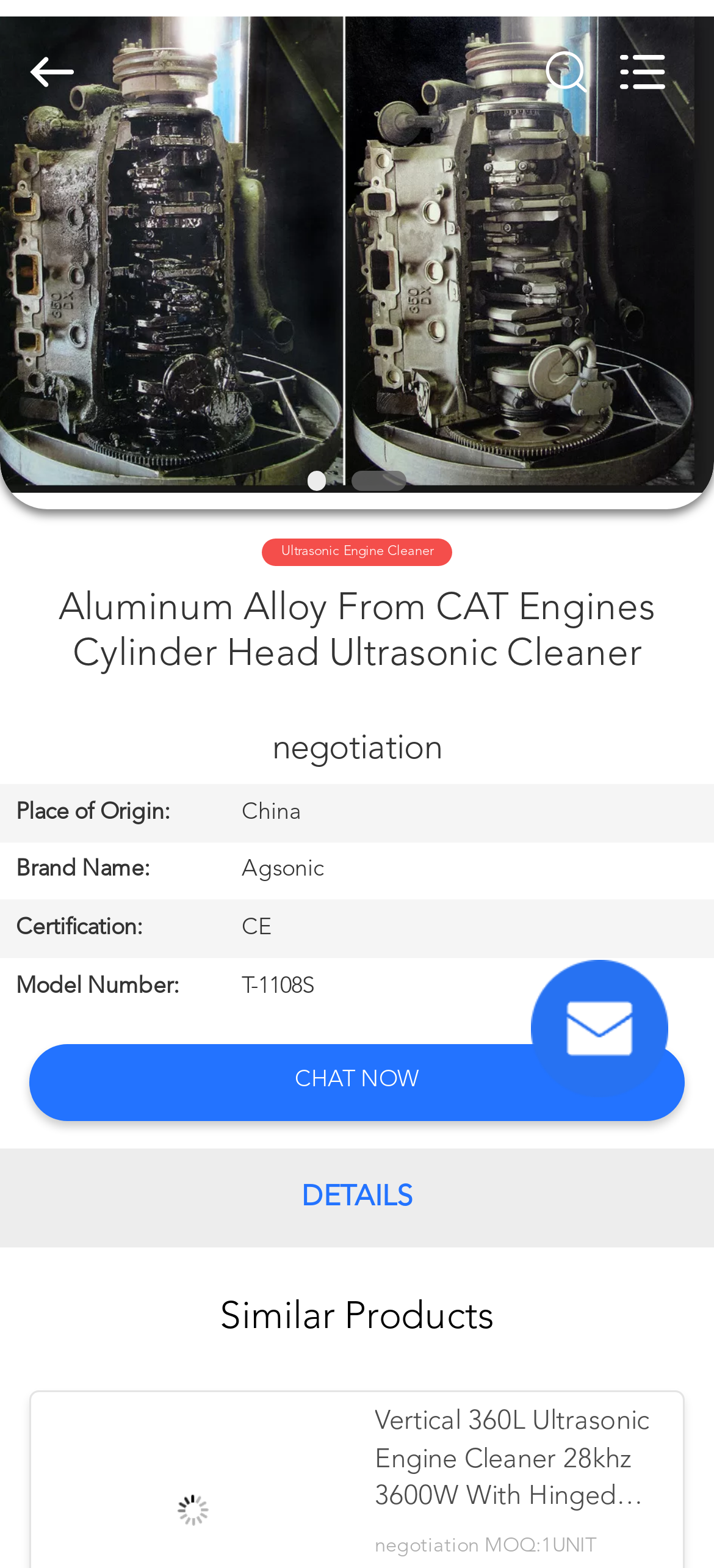Extract the bounding box coordinates of the UI element described by: "title="Request A Quote"". The coordinates should include four float numbers ranging from 0 to 1, e.g., [left, top, right, bottom].

[0.744, 0.612, 0.936, 0.7]